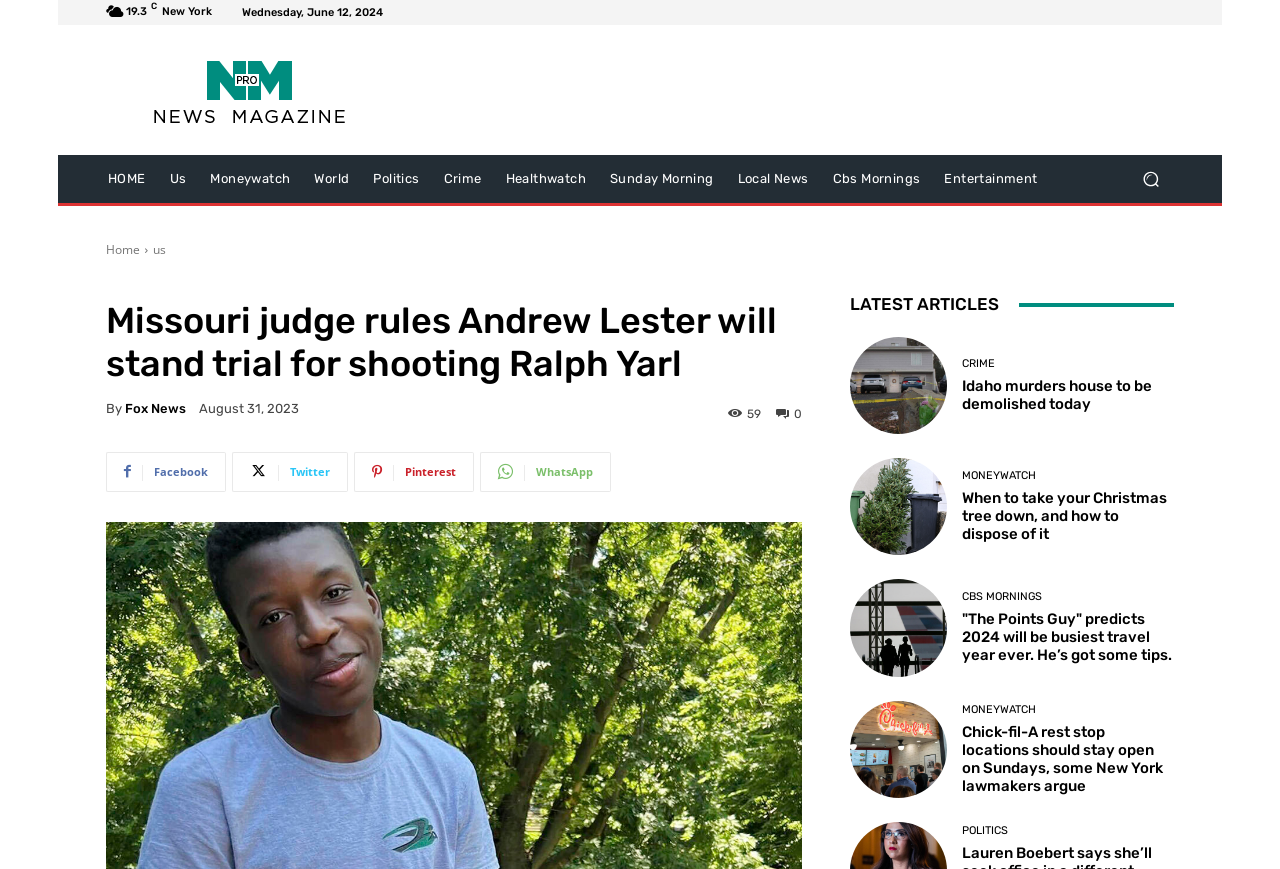Using a single word or phrase, answer the following question: 
How many comments does the article have?

59